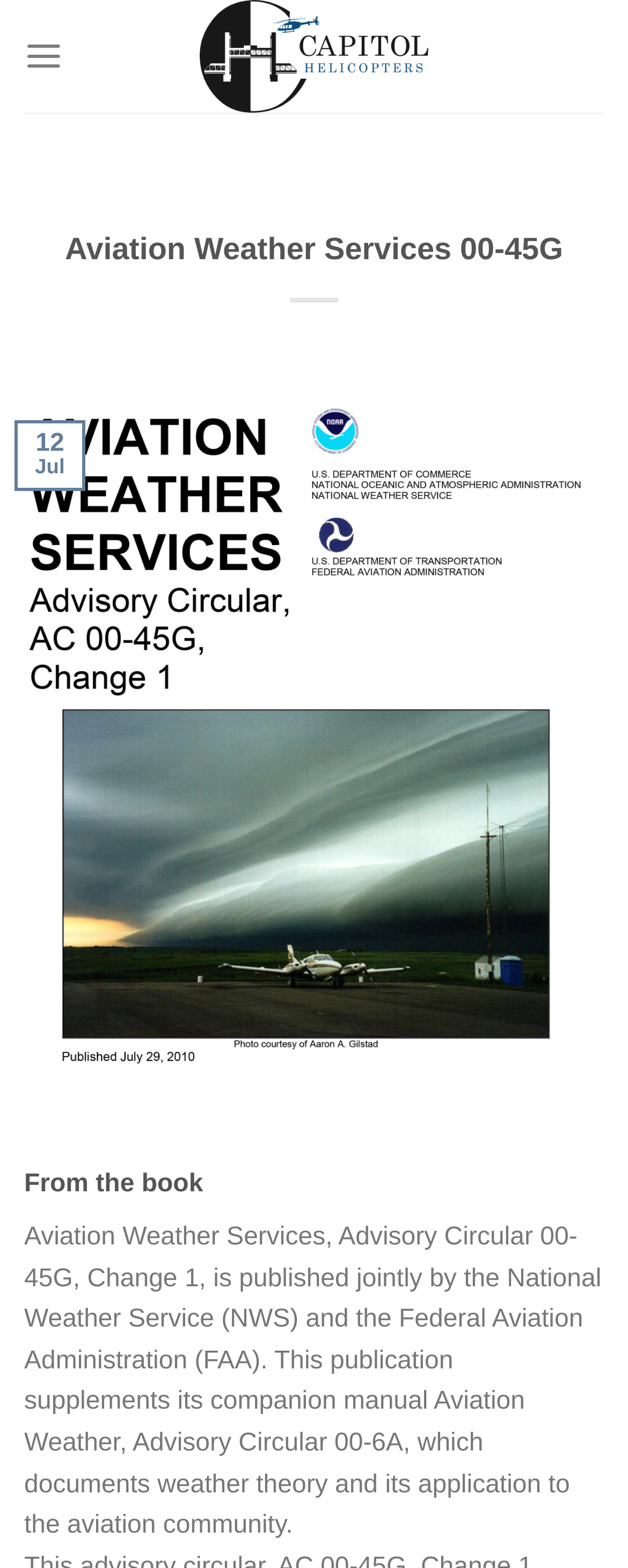Examine the image and give a thorough answer to the following question:
What is the companion manual of Aviation Weather Services?

The companion manual of Aviation Weather Services can be found in the main content area of the webpage, where it is written in a static text 'This publication supplements its companion manual Aviation Weather, Advisory Circular 00-6A, which documents weather theory and its application to the aviation community.'